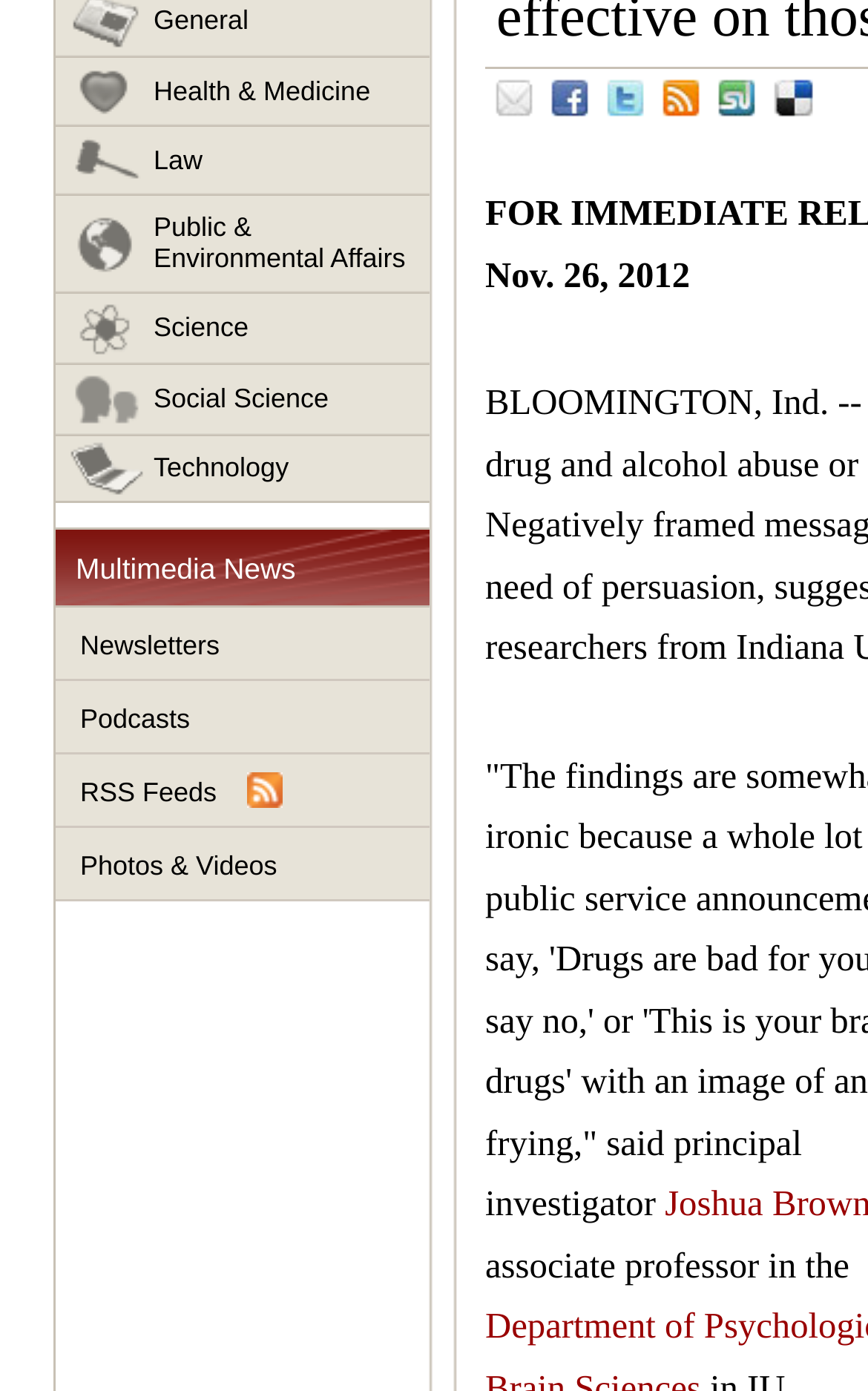Using the webpage screenshot, find the UI element described by Health & Medicine. Provide the bounding box coordinates in the format (top-left x, top-left y, bottom-right x, bottom-right y), ensuring all values are floating point numbers between 0 and 1.

[0.064, 0.042, 0.495, 0.091]